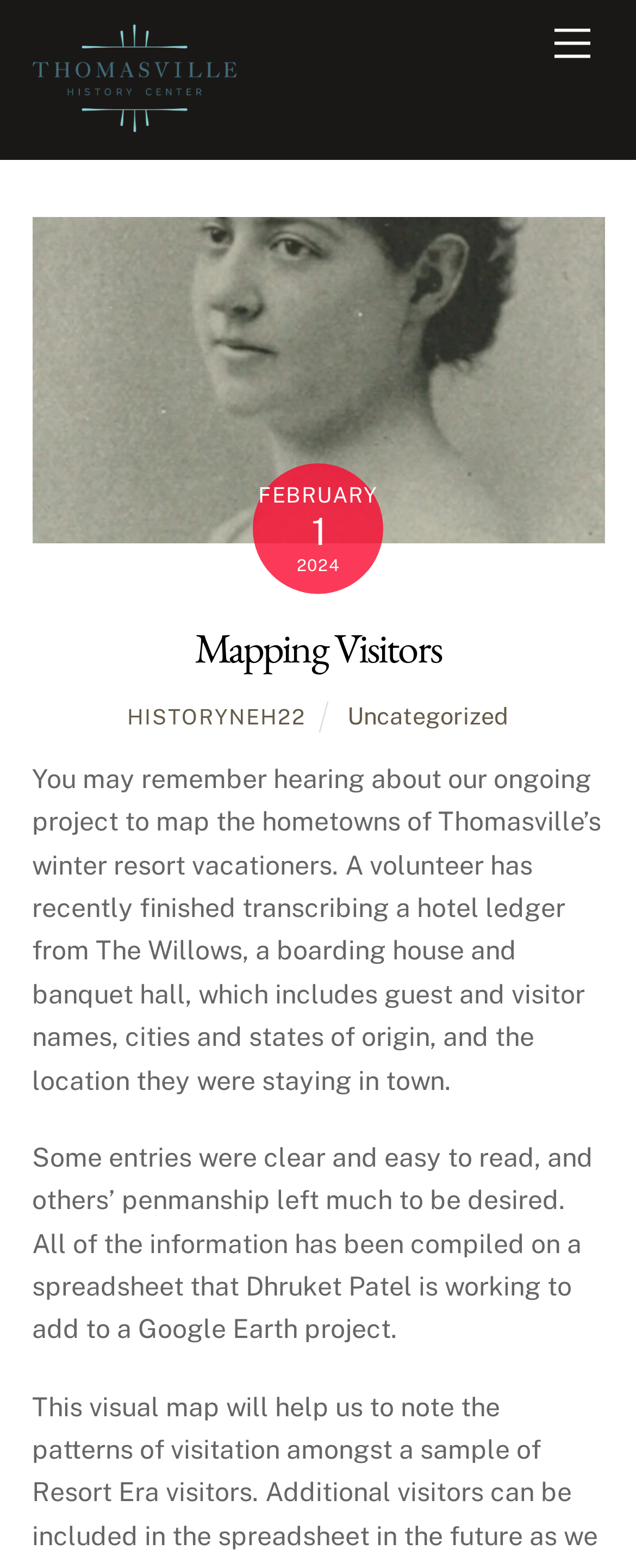What is the name of the boarding house mentioned?
Please answer the question with a detailed and comprehensive explanation.

The question asks for the name of the boarding house mentioned in the webpage. After carefully reading the text, I found that the boarding house mentioned is 'The Willows', which is also a banquet hall.